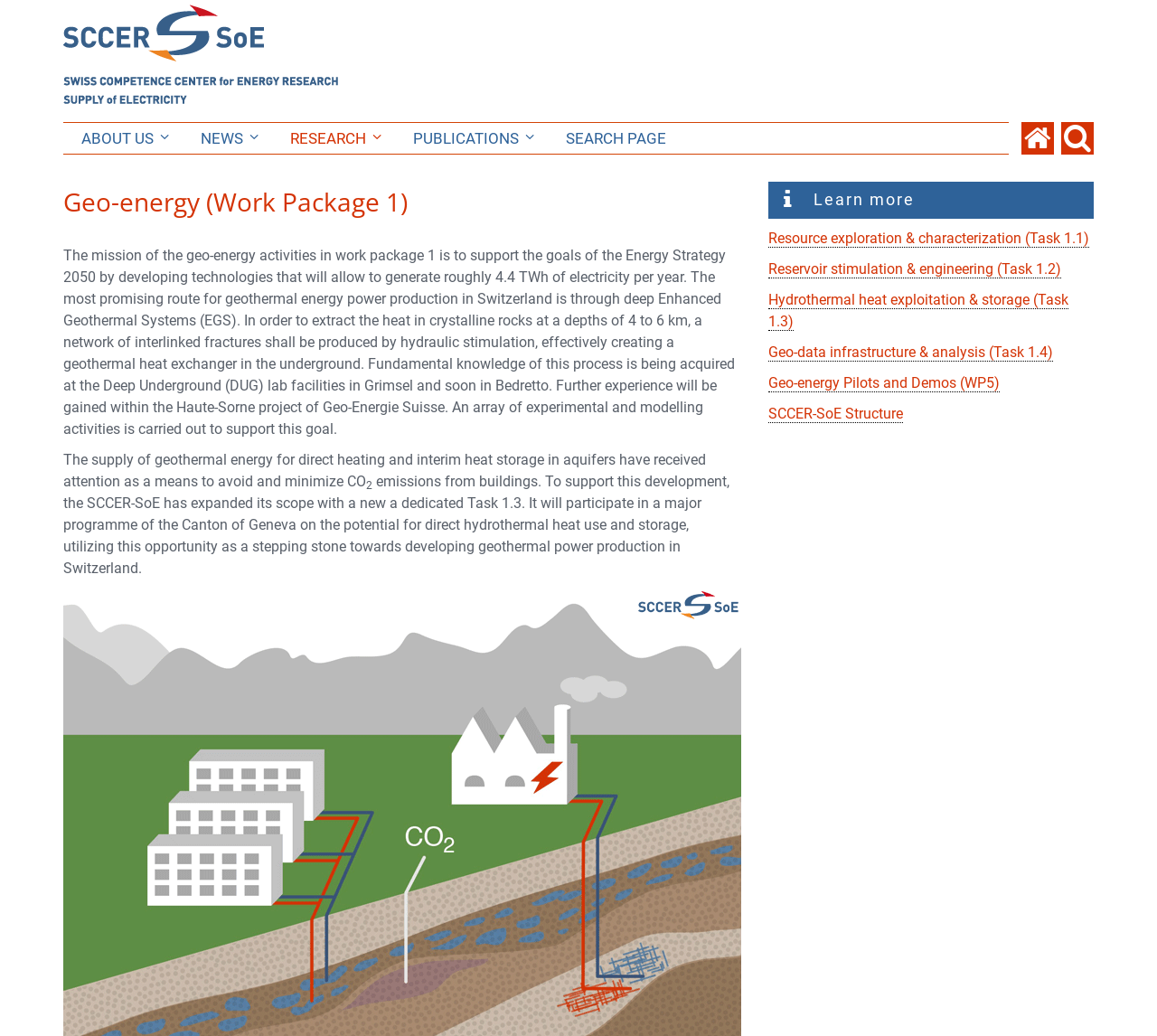What is the focus of Task 1.3?
Answer the question with a single word or phrase, referring to the image.

Direct hydrothermal heat use and storage